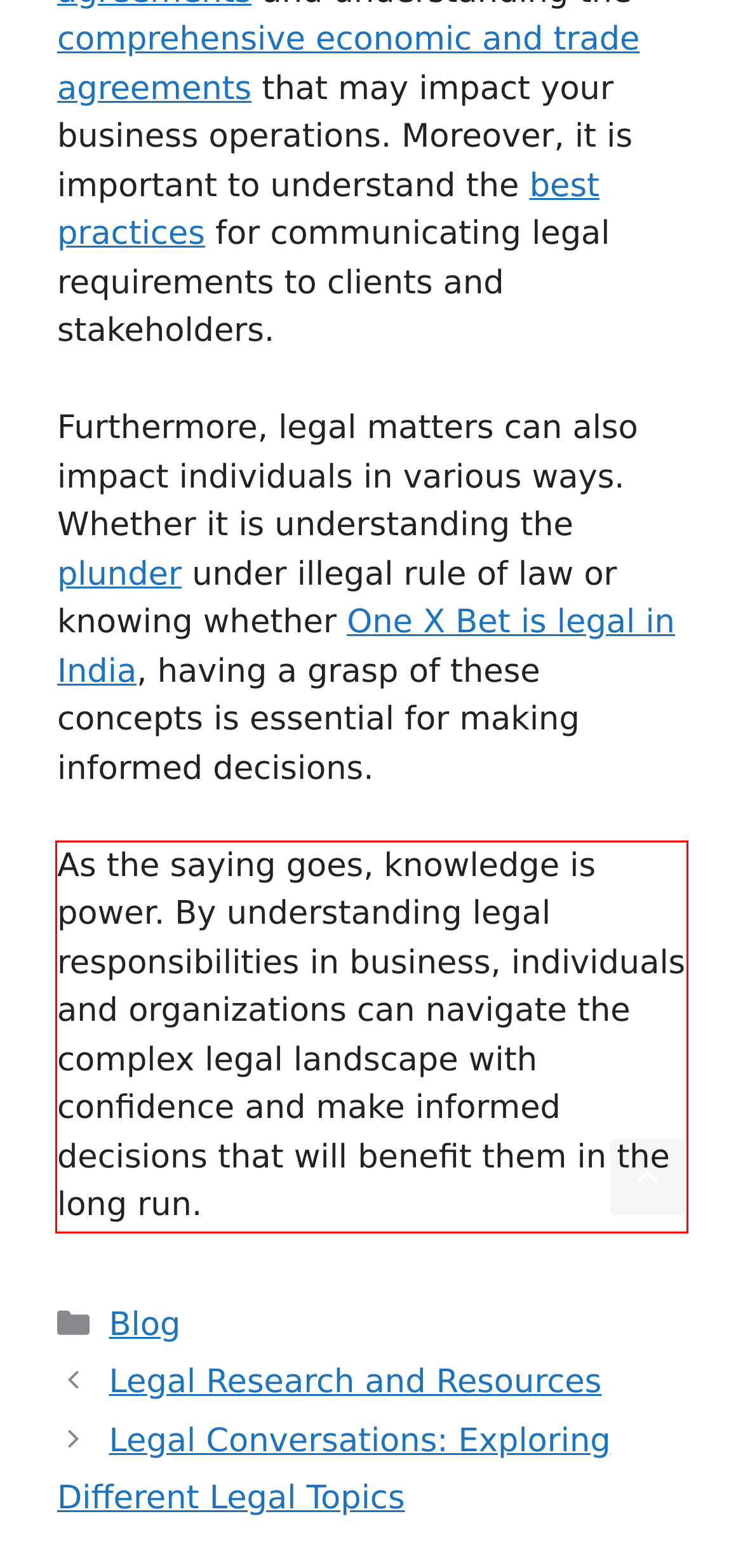Please look at the webpage screenshot and extract the text enclosed by the red bounding box.

As the saying goes, knowledge is power. By understanding legal responsibilities in business, individuals and organizations can navigate the complex legal landscape with confidence and make informed decisions that will benefit them in the long run.